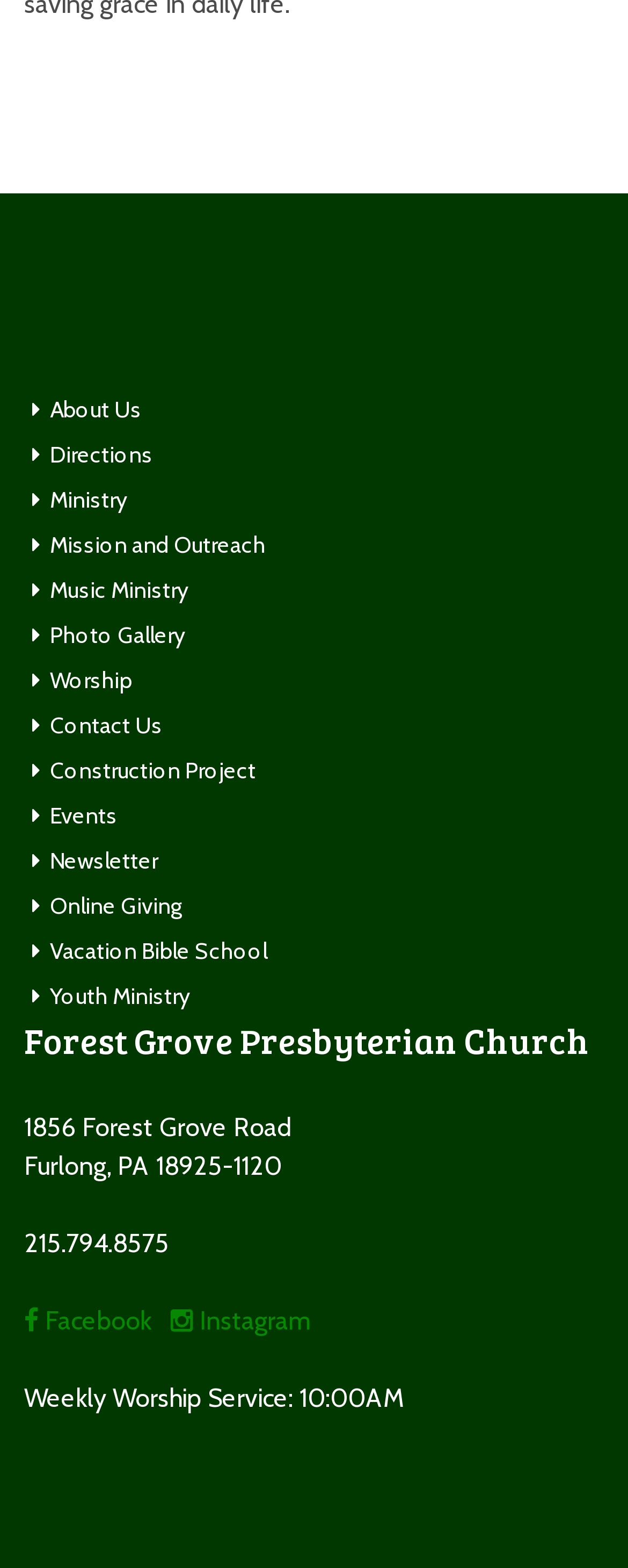Identify the bounding box coordinates for the element you need to click to achieve the following task: "Click About Us". The coordinates must be four float values ranging from 0 to 1, formatted as [left, top, right, bottom].

[0.038, 0.252, 0.226, 0.271]